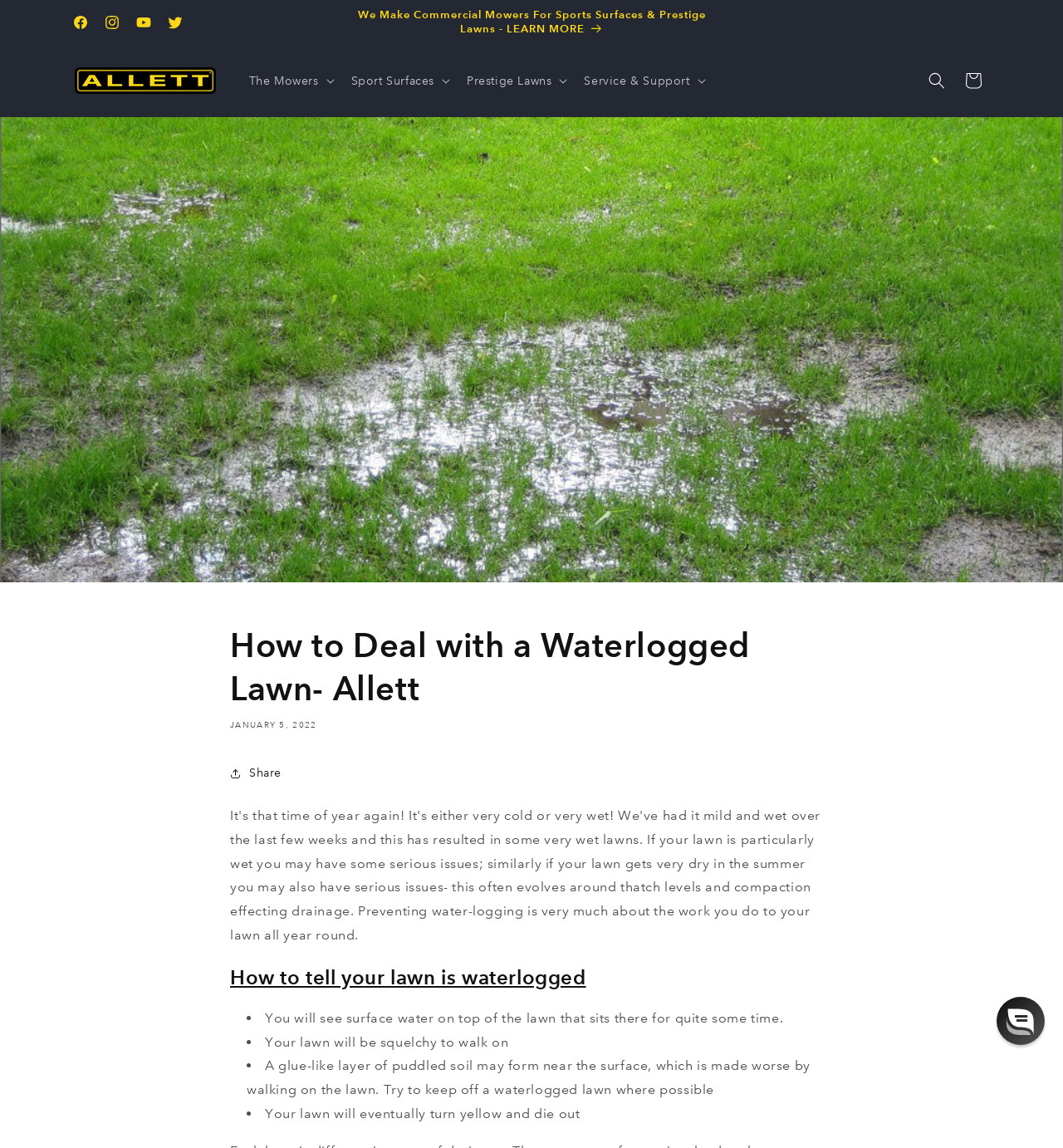Locate the bounding box coordinates of the element's region that should be clicked to carry out the following instruction: "Learn more about commercial mowers for sports surfaces and prestige lawns". The coordinates need to be four float numbers between 0 and 1, i.e., [left, top, right, bottom].

[0.328, 0.0, 0.672, 0.039]